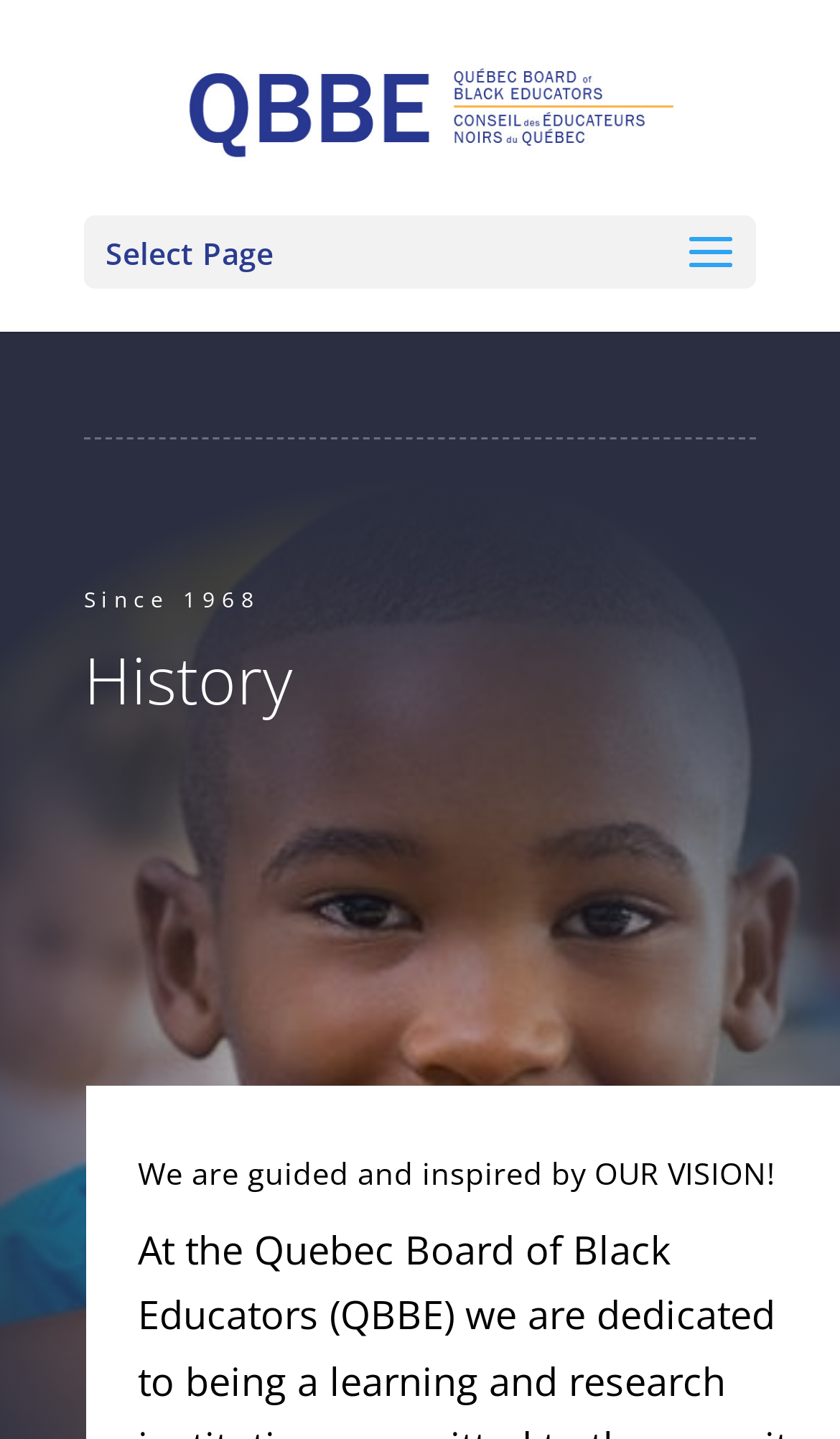Using the description "Skip to section navigation", locate and provide the bounding box of the UI element.

None